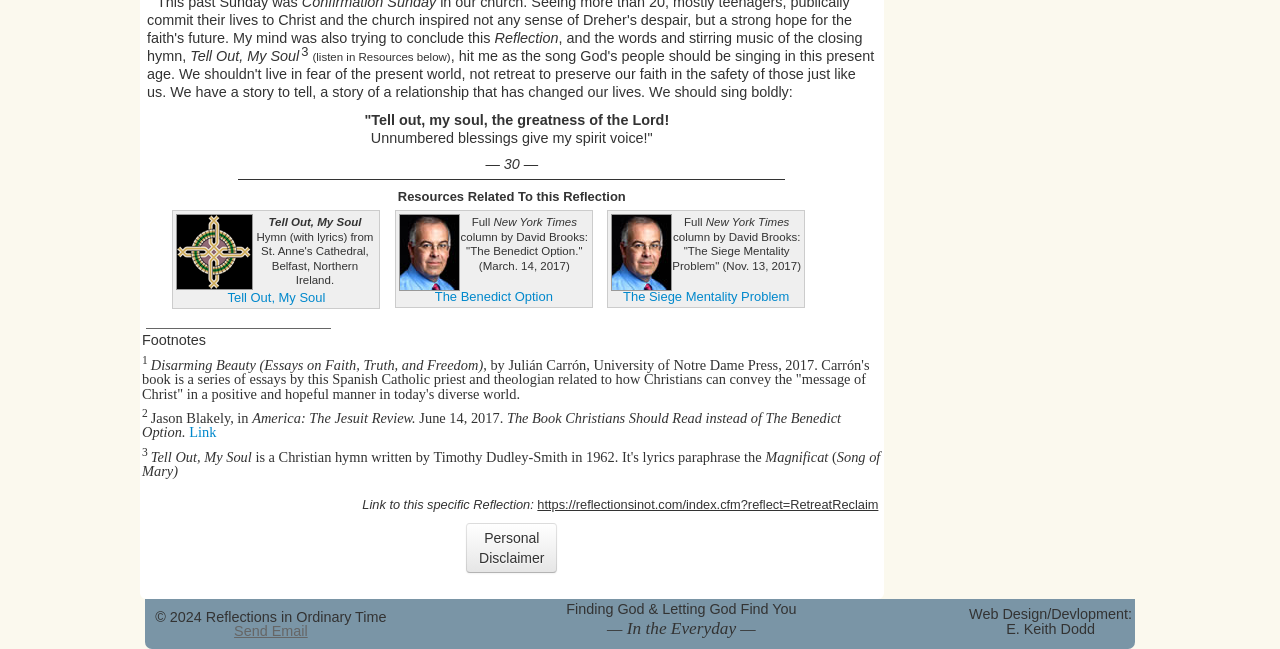What is the title of the reflection?
Using the image, provide a detailed and thorough answer to the question.

The title of the reflection is 'Reflection' which is indicated by the StaticText element with ID 331 and bounding box coordinates [0.386, 0.046, 0.436, 0.071].